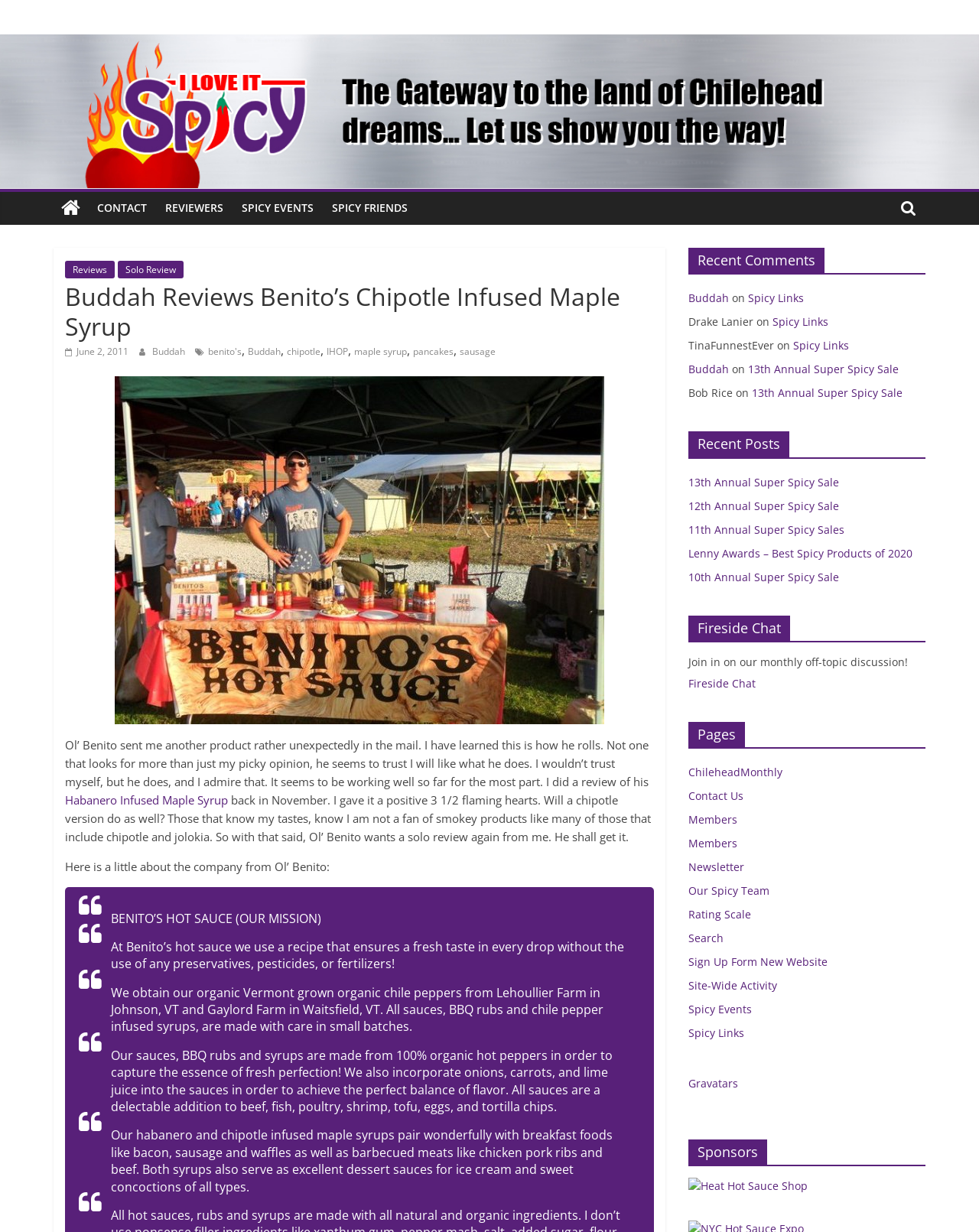Please extract the webpage's main title and generate its text content.

Buddah Reviews Benito’s Chipotle Infused Maple Syrup